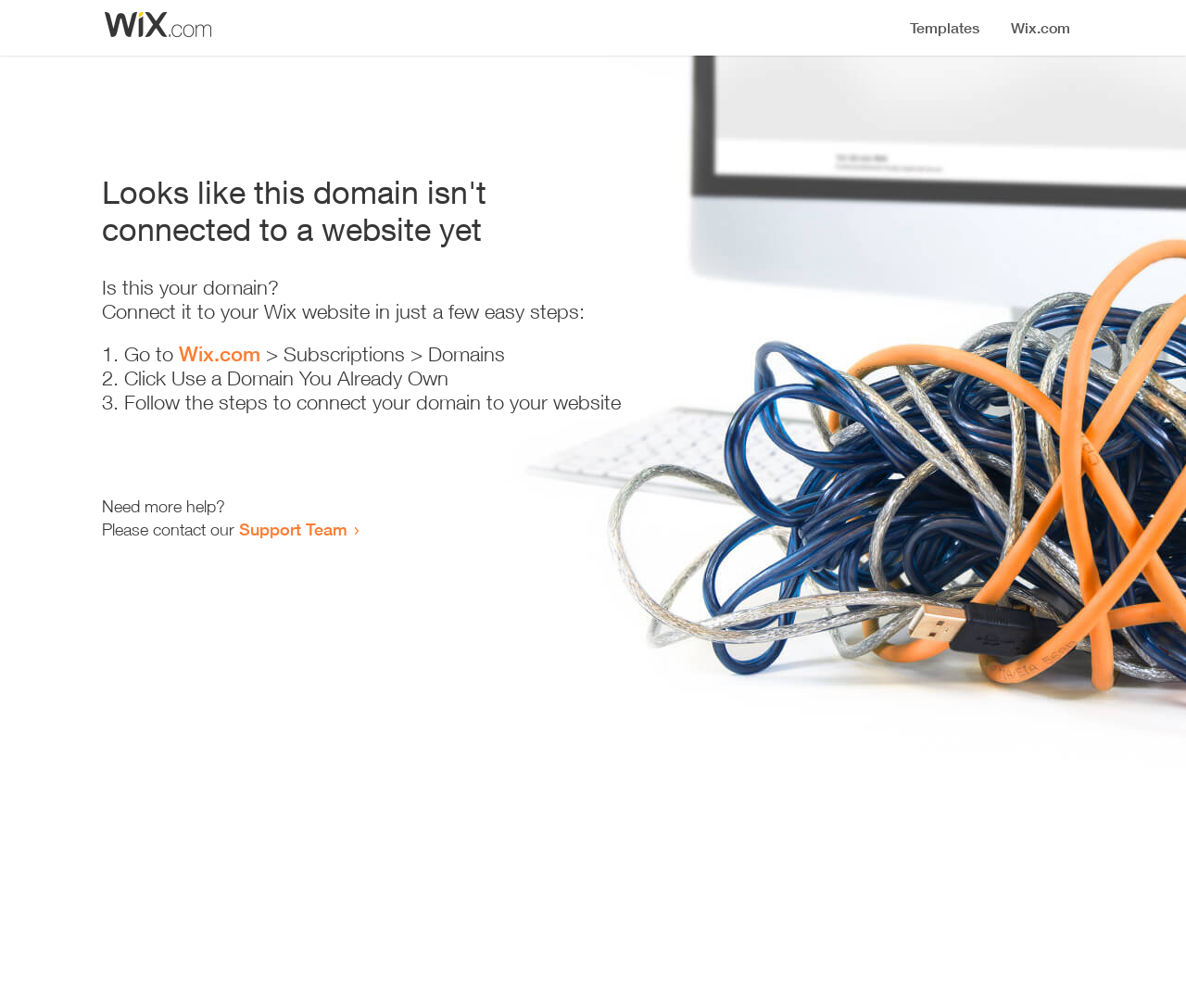Locate the UI element described by Support Team and provide its bounding box coordinates. Use the format (top-left x, top-left y, bottom-right x, bottom-right y) with all values as floating point numbers between 0 and 1.

[0.202, 0.515, 0.293, 0.535]